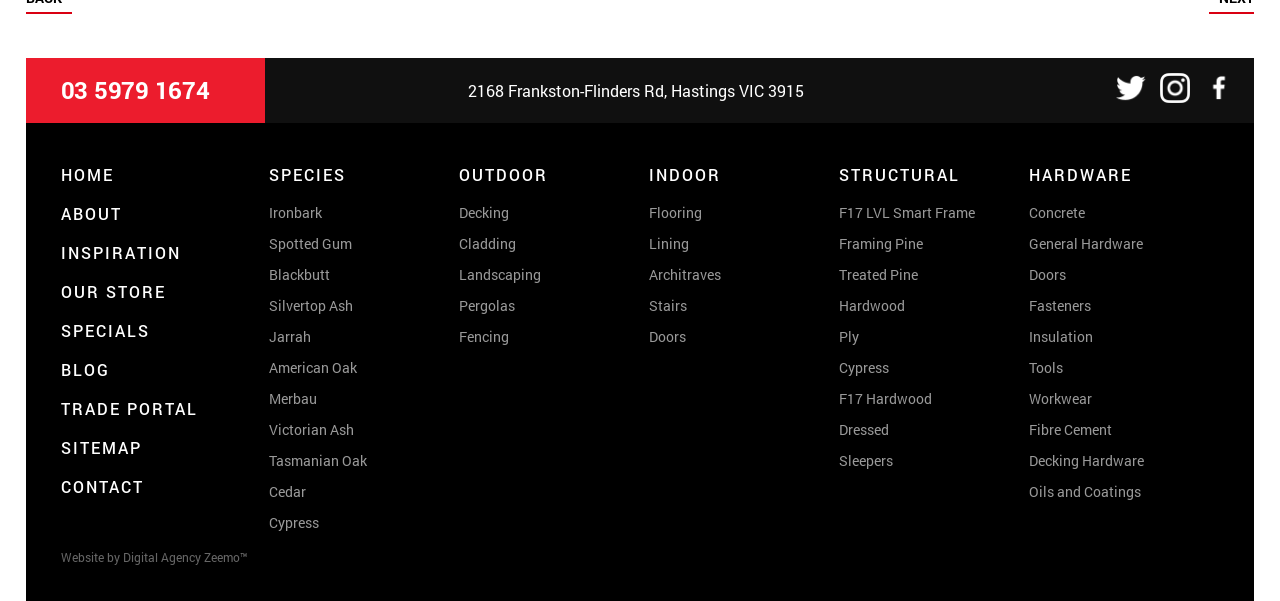What types of products are categorized under 'OUTDOOR'?
Relying on the image, give a concise answer in one word or a brief phrase.

Decking, Cladding, Landscaping, Pergolas, Fencing